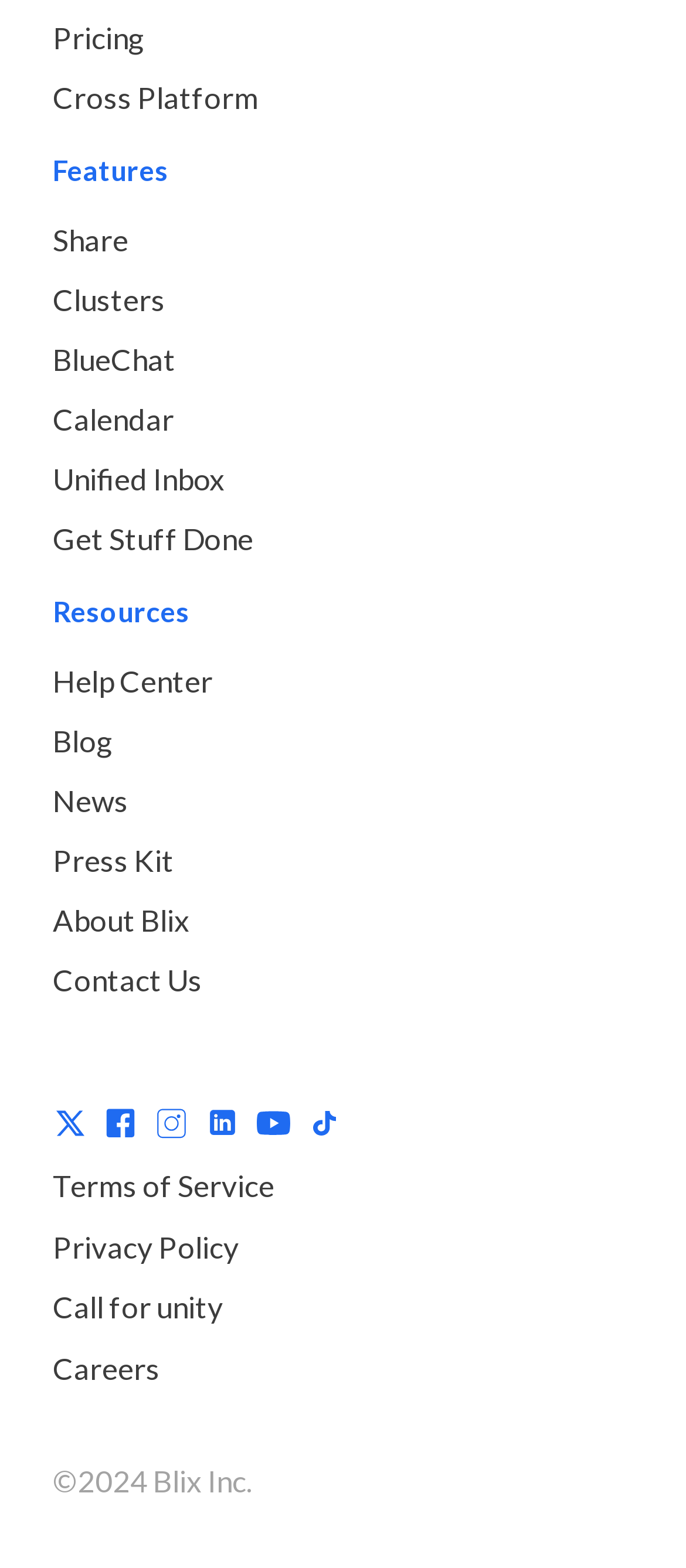Predict the bounding box coordinates of the area that should be clicked to accomplish the following instruction: "Follow Blix on Twitter". The bounding box coordinates should consist of four float numbers between 0 and 1, i.e., [left, top, right, bottom].

[0.077, 0.699, 0.126, 0.72]